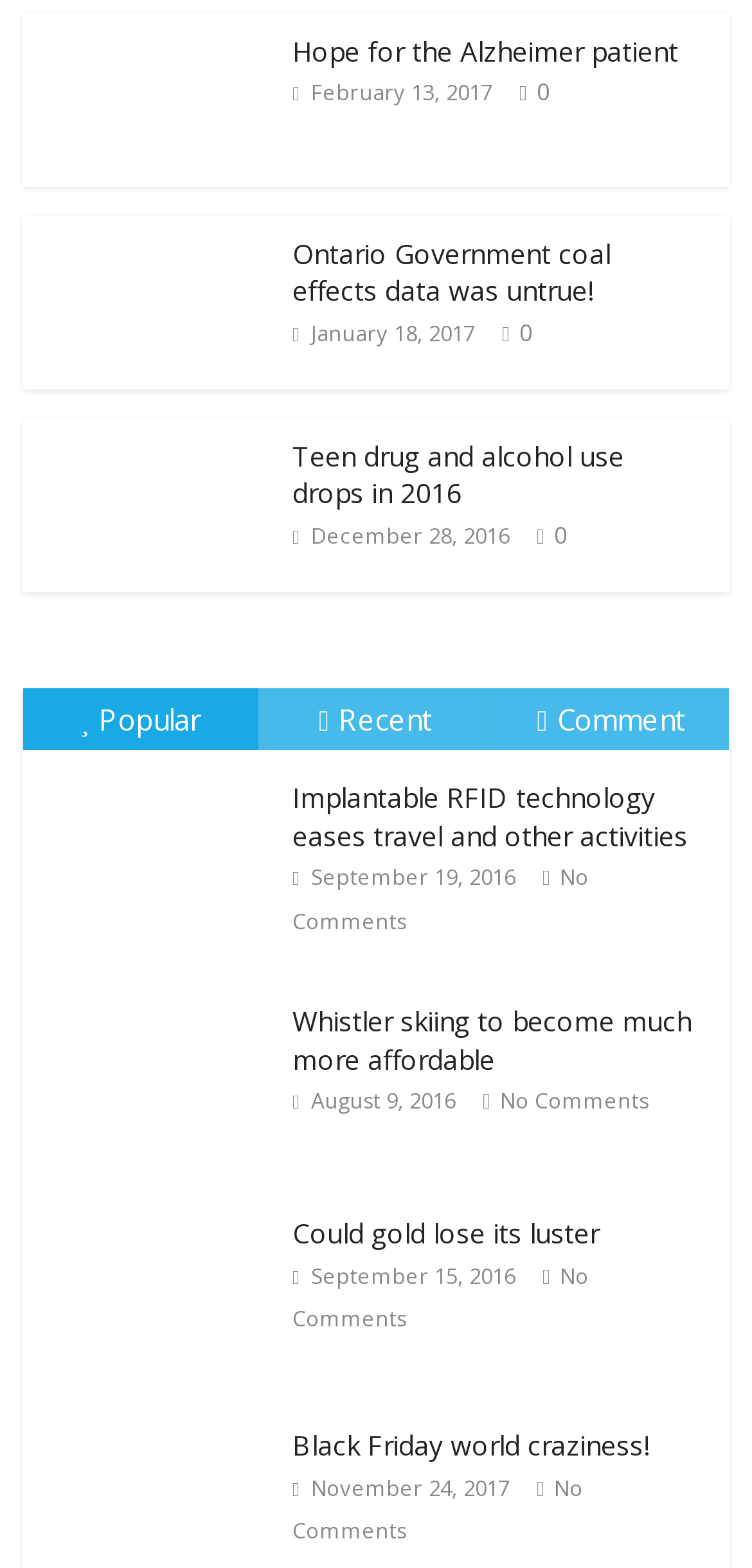What is the topic of the first article?
Please analyze the image and answer the question with as much detail as possible.

The first article's heading is 'Hope for the Alzheimer patient', which suggests that the topic of the article is related to Alzheimer's disease and its patients.